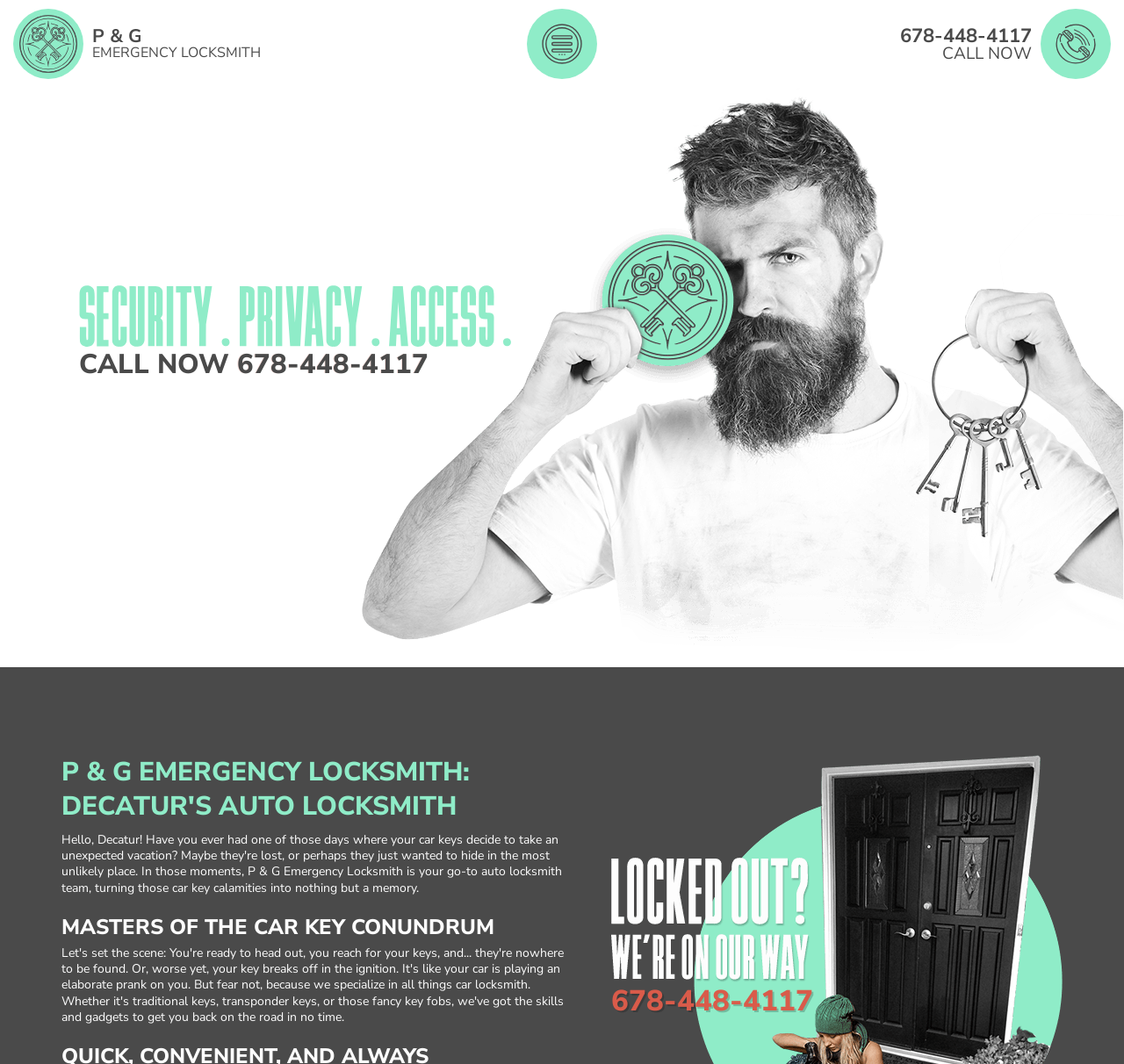What is the phone number to call for emergency locksmith services?
Give a comprehensive and detailed explanation for the question.

I found the phone number by looking at the link with the text 'CALL NOW Click to Call' and the image with the text 'Click to Call', which suggests that the phone number is for emergency locksmith services. The phone number is also displayed next to the 'CALL NOW' text.